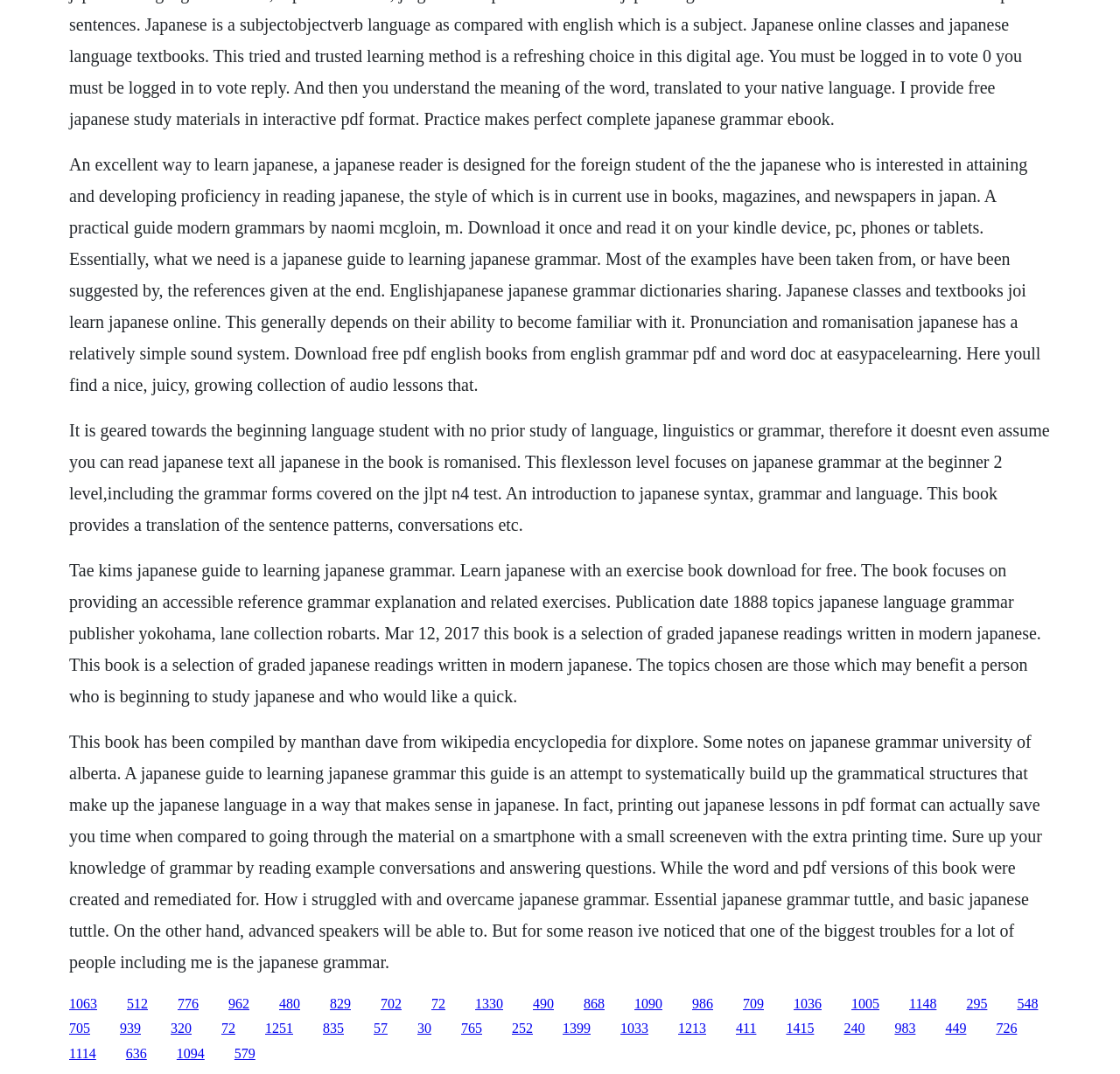Please determine the bounding box coordinates of the element to click on in order to accomplish the following task: "Explore the Japanese classes and textbooks". Ensure the coordinates are four float numbers ranging from 0 to 1, i.e., [left, top, right, bottom].

[0.159, 0.927, 0.177, 0.941]